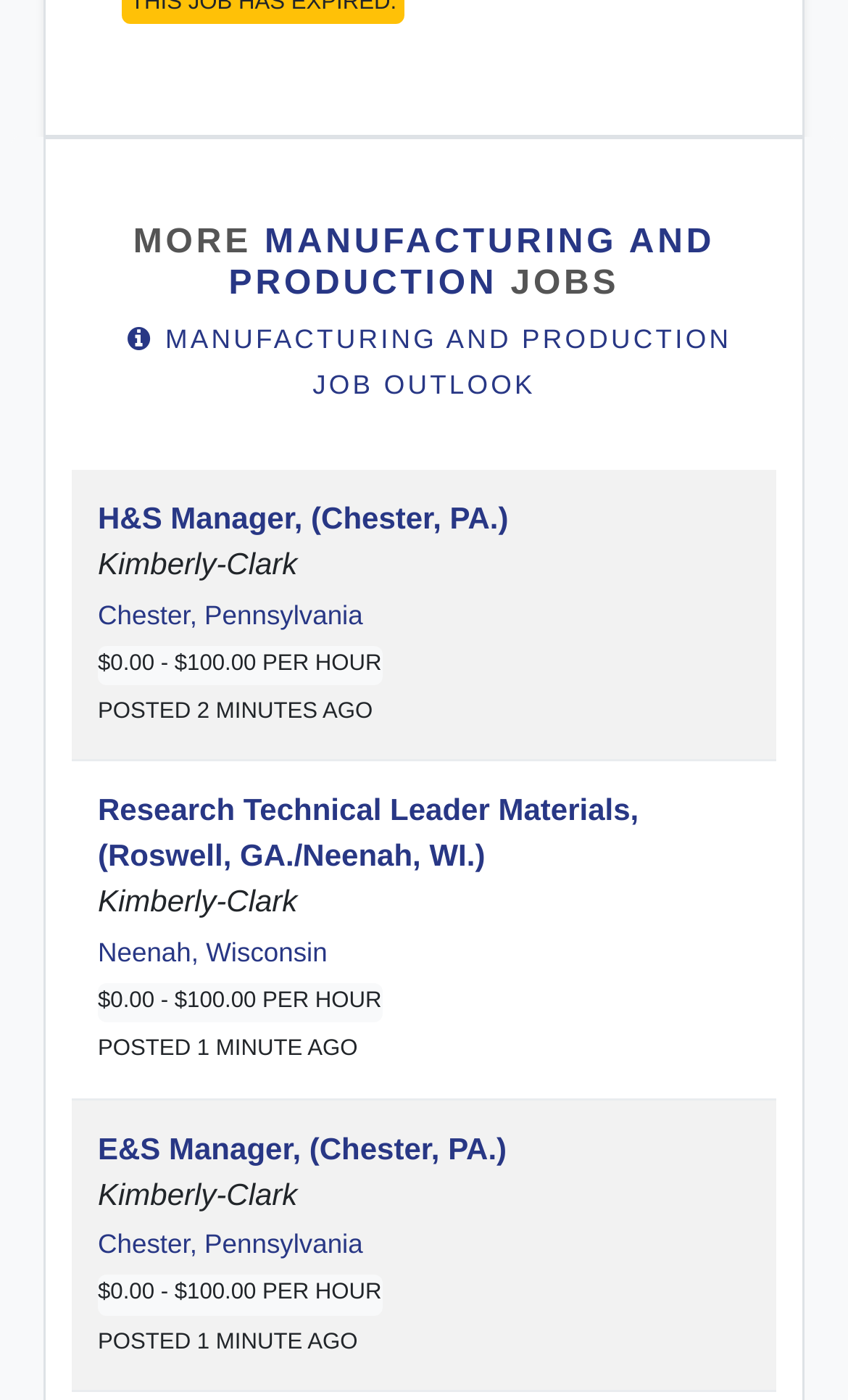Could you determine the bounding box coordinates of the clickable element to complete the instruction: "Apply for H&S Manager job in Chester, PA"? Provide the coordinates as four float numbers between 0 and 1, i.e., [left, top, right, bottom].

[0.115, 0.357, 0.599, 0.382]